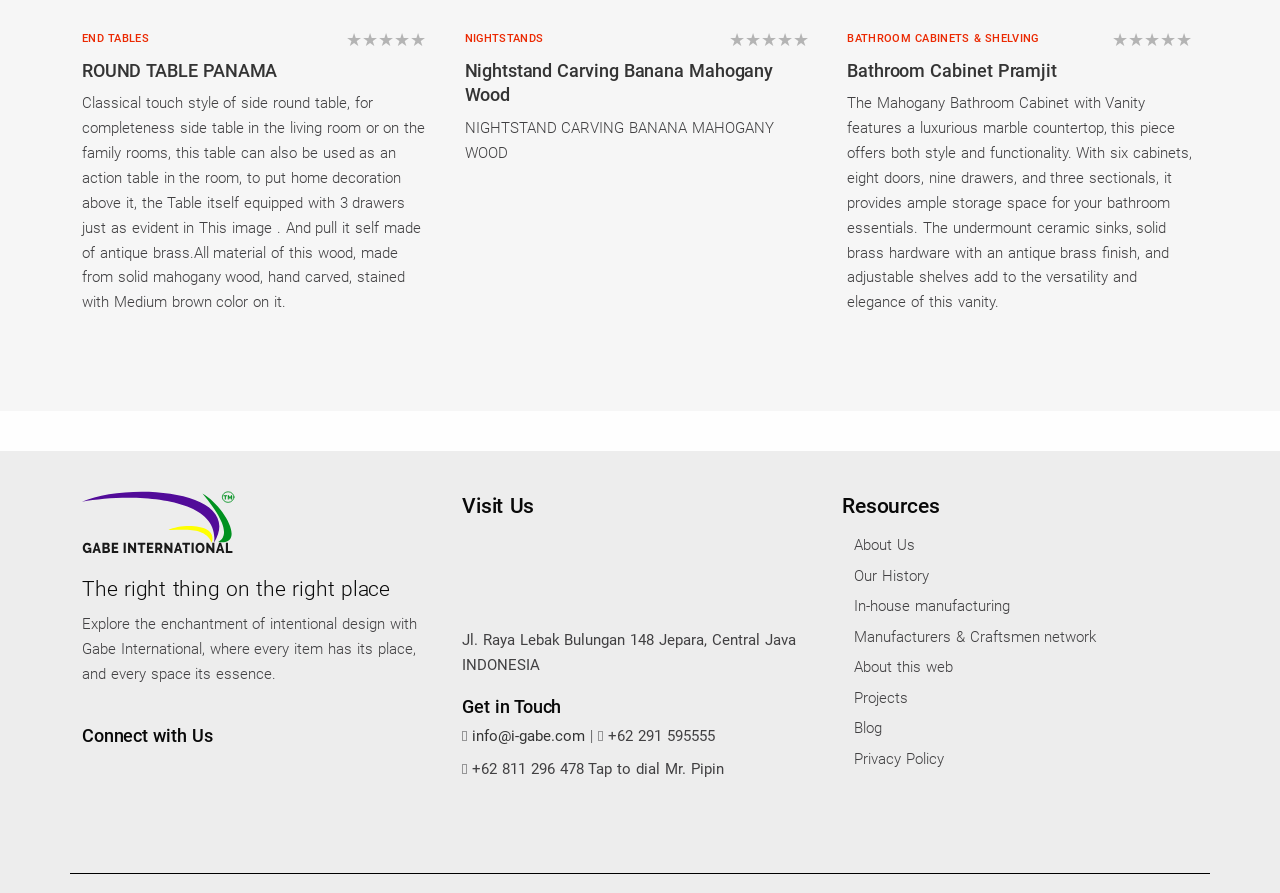What is the company name of the website?
Please look at the screenshot and answer using one word or phrase.

Gabe International